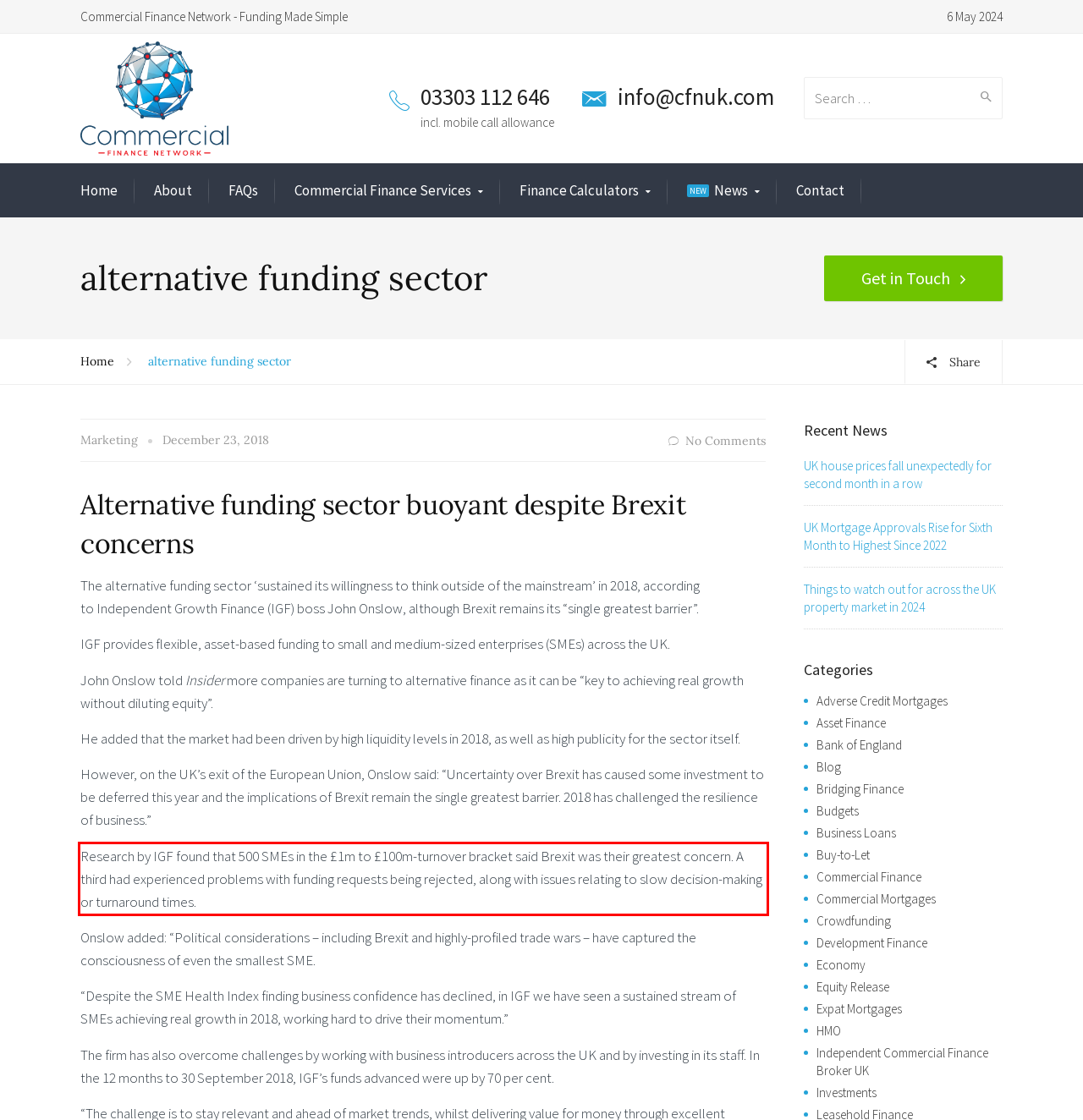Perform OCR on the text inside the red-bordered box in the provided screenshot and output the content.

Research by IGF found that 500 SMEs in the £1m to £100m-turnover bracket said Brexit was their greatest concern. A third had experienced problems with funding requests being rejected, along with issues relating to slow decision-making or turnaround times.